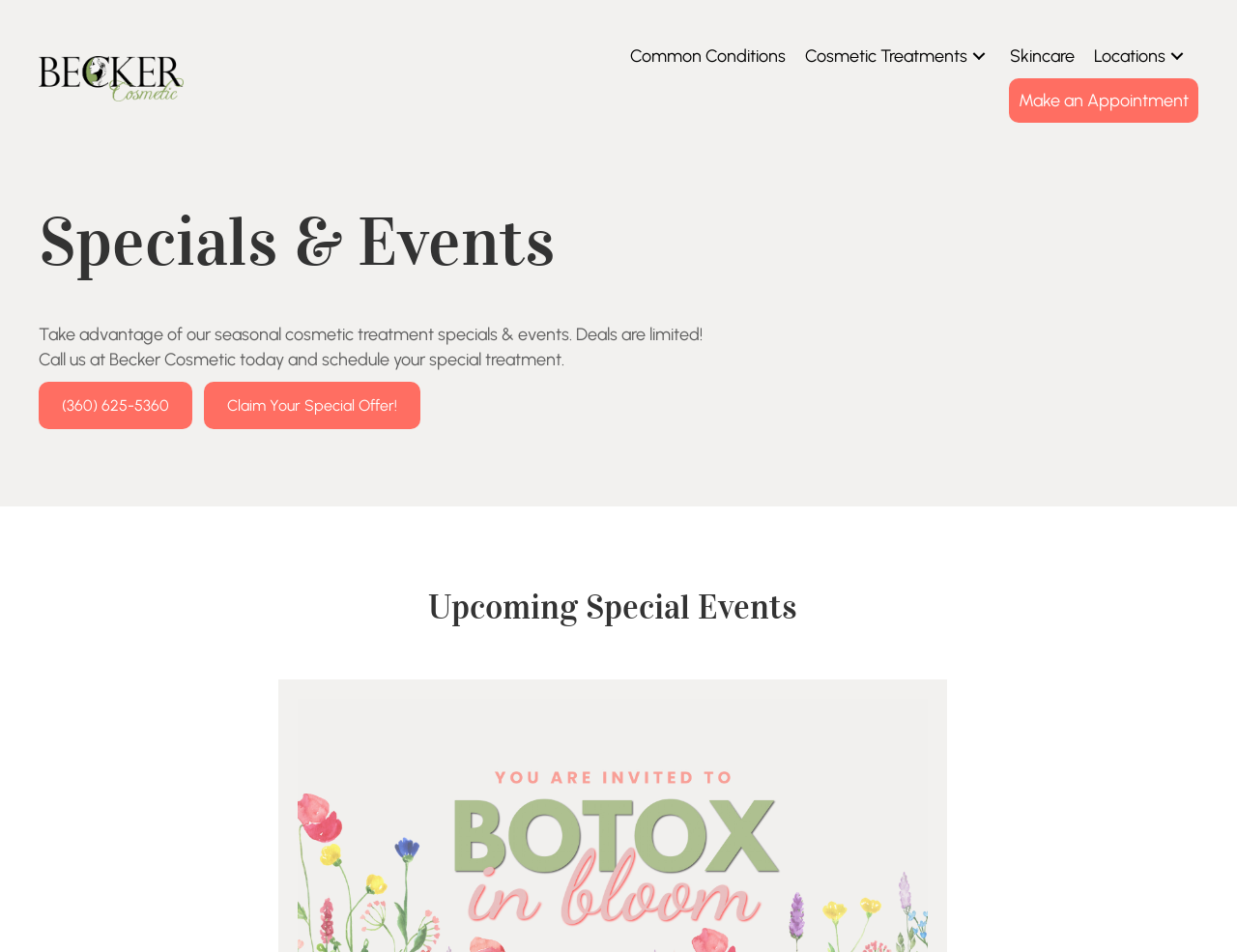Show the bounding box coordinates of the region that should be clicked to follow the instruction: "Click the 'Cosmetic Treatments' submenu."

[0.643, 0.036, 0.809, 0.082]